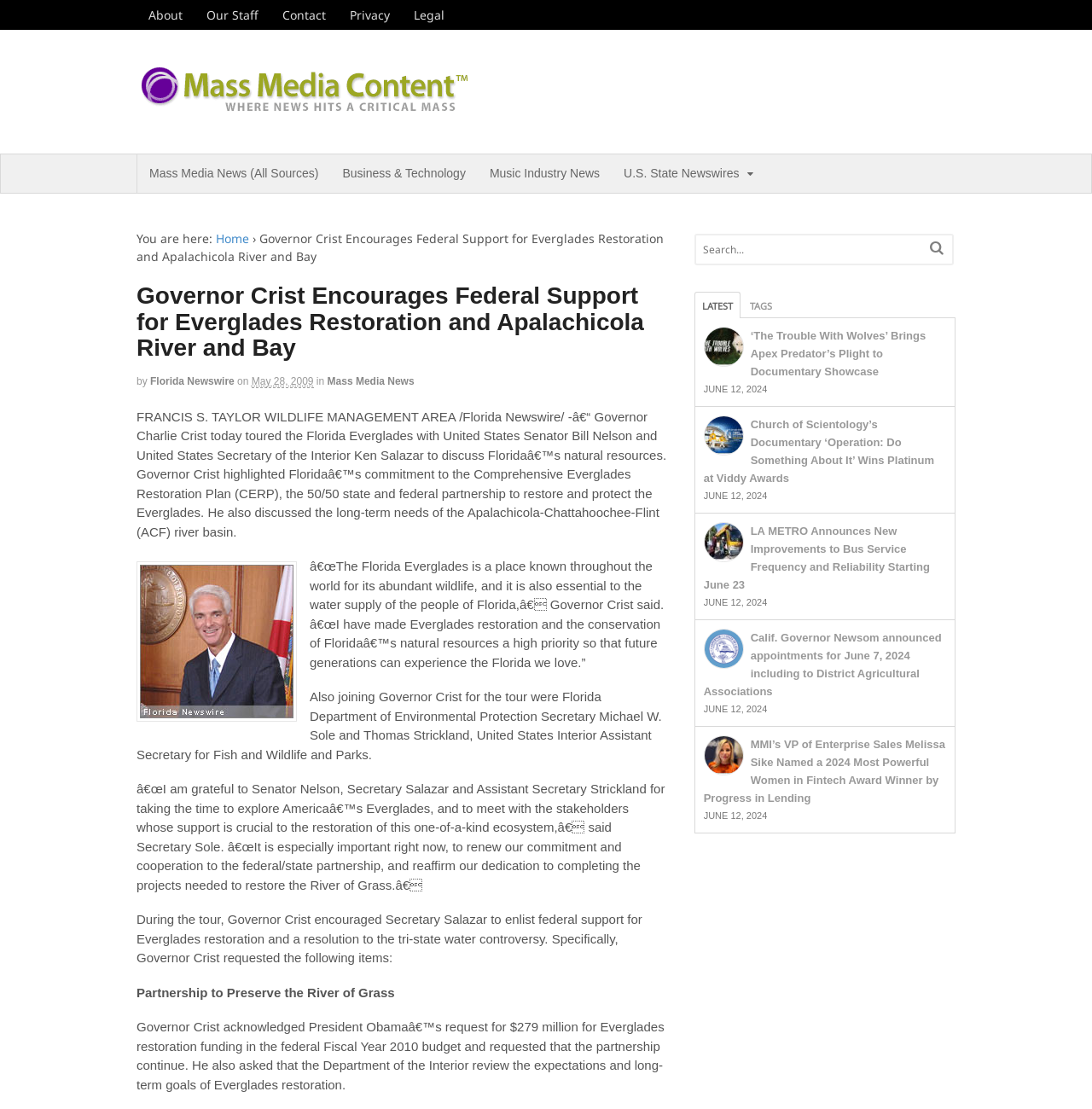Please predict the bounding box coordinates of the element's region where a click is necessary to complete the following instruction: "Search for something". The coordinates should be represented by four float numbers between 0 and 1, i.e., [left, top, right, bottom].

[0.637, 0.212, 0.849, 0.238]